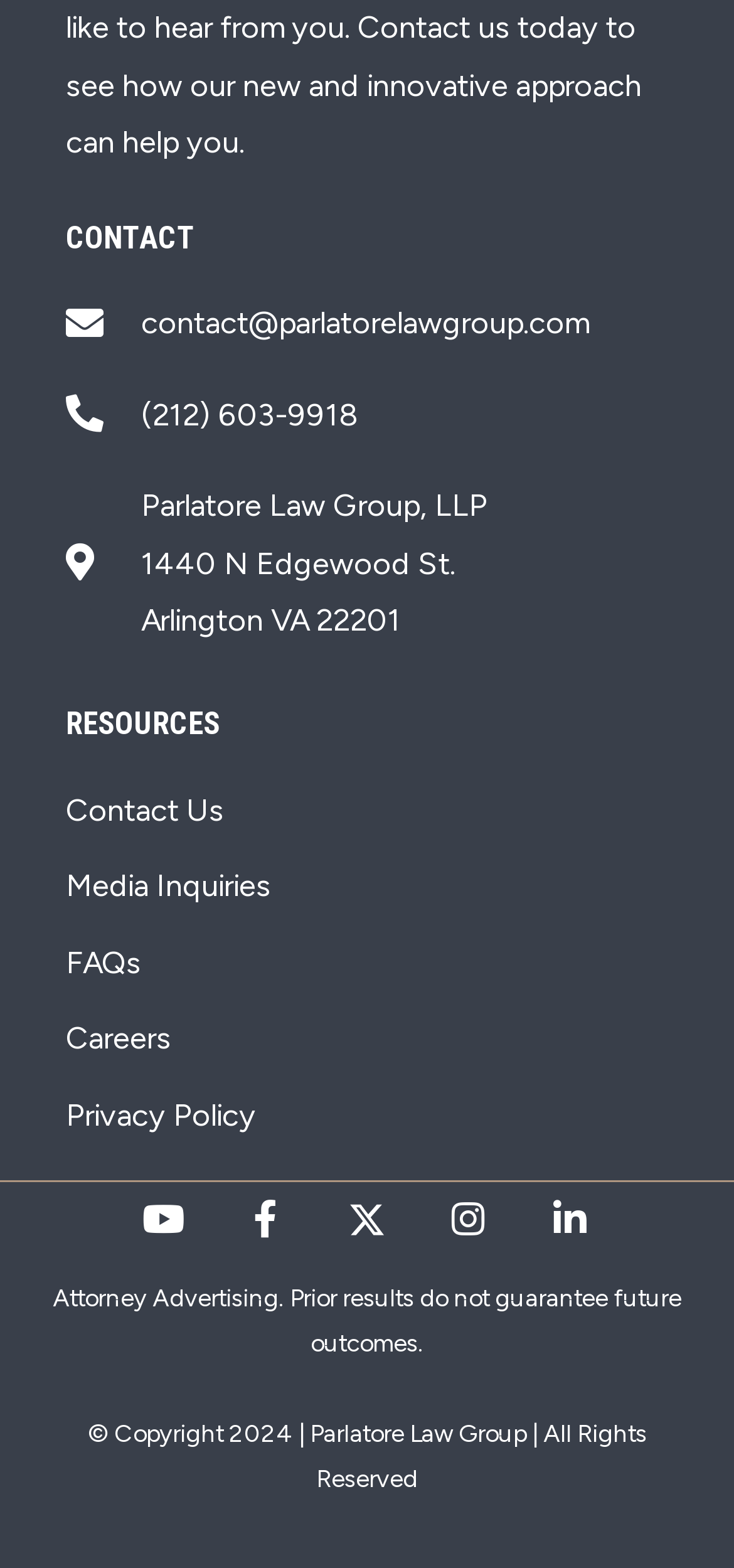Determine the bounding box of the UI element mentioned here: "Media Inquiries". The coordinates must be in the format [left, top, right, bottom] with values ranging from 0 to 1.

[0.09, 0.546, 0.91, 0.583]